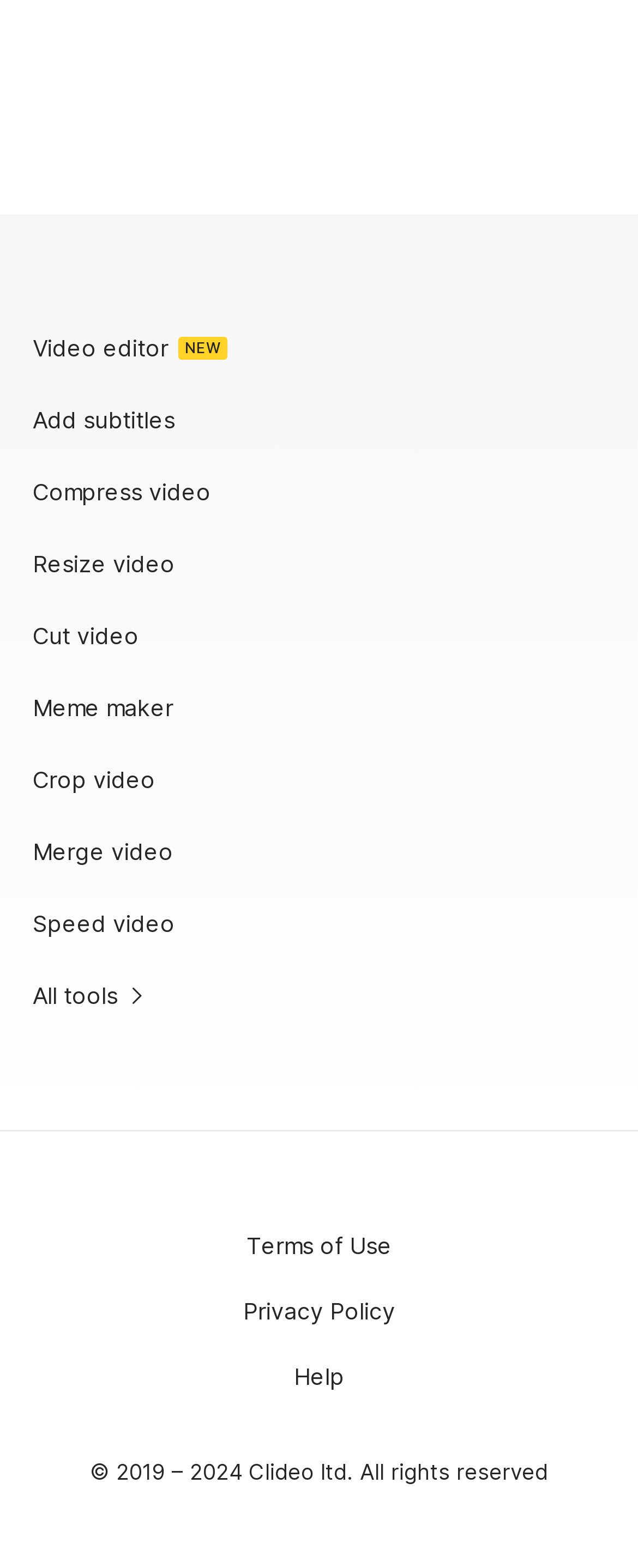Answer the following query with a single word or phrase:
What is the purpose of the 'Terms of Use' link?

View terms